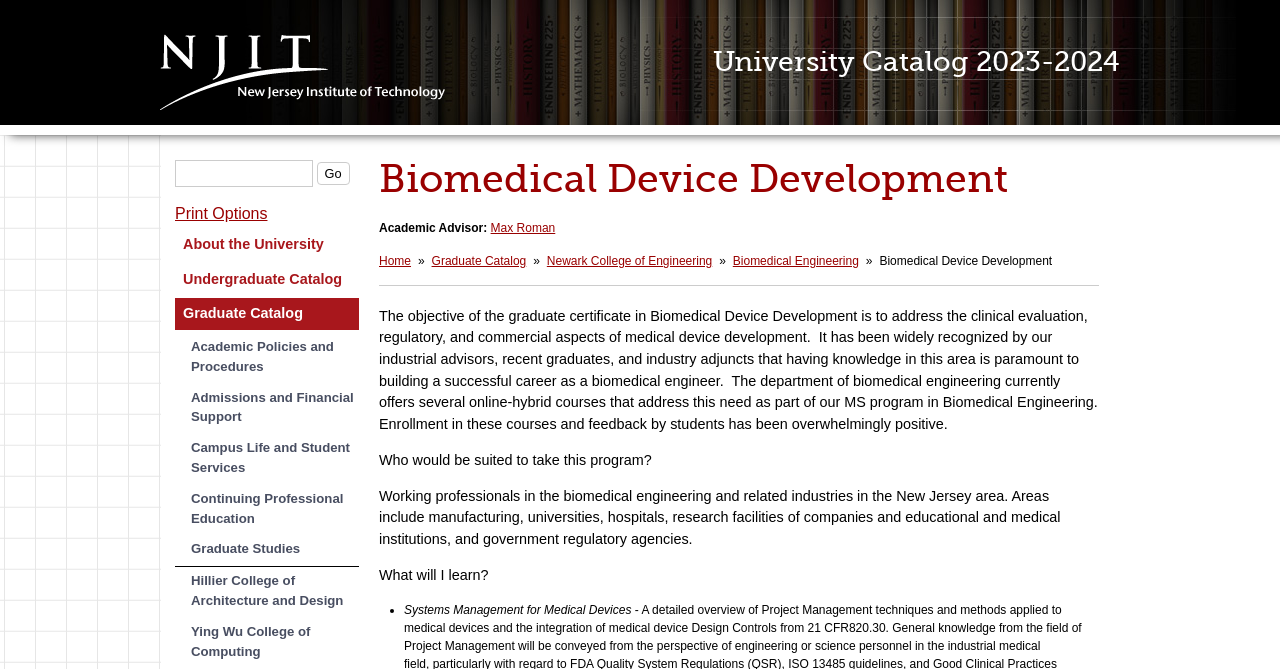Extract the main headline from the webpage and generate its text.

University Catalog 2023-2024